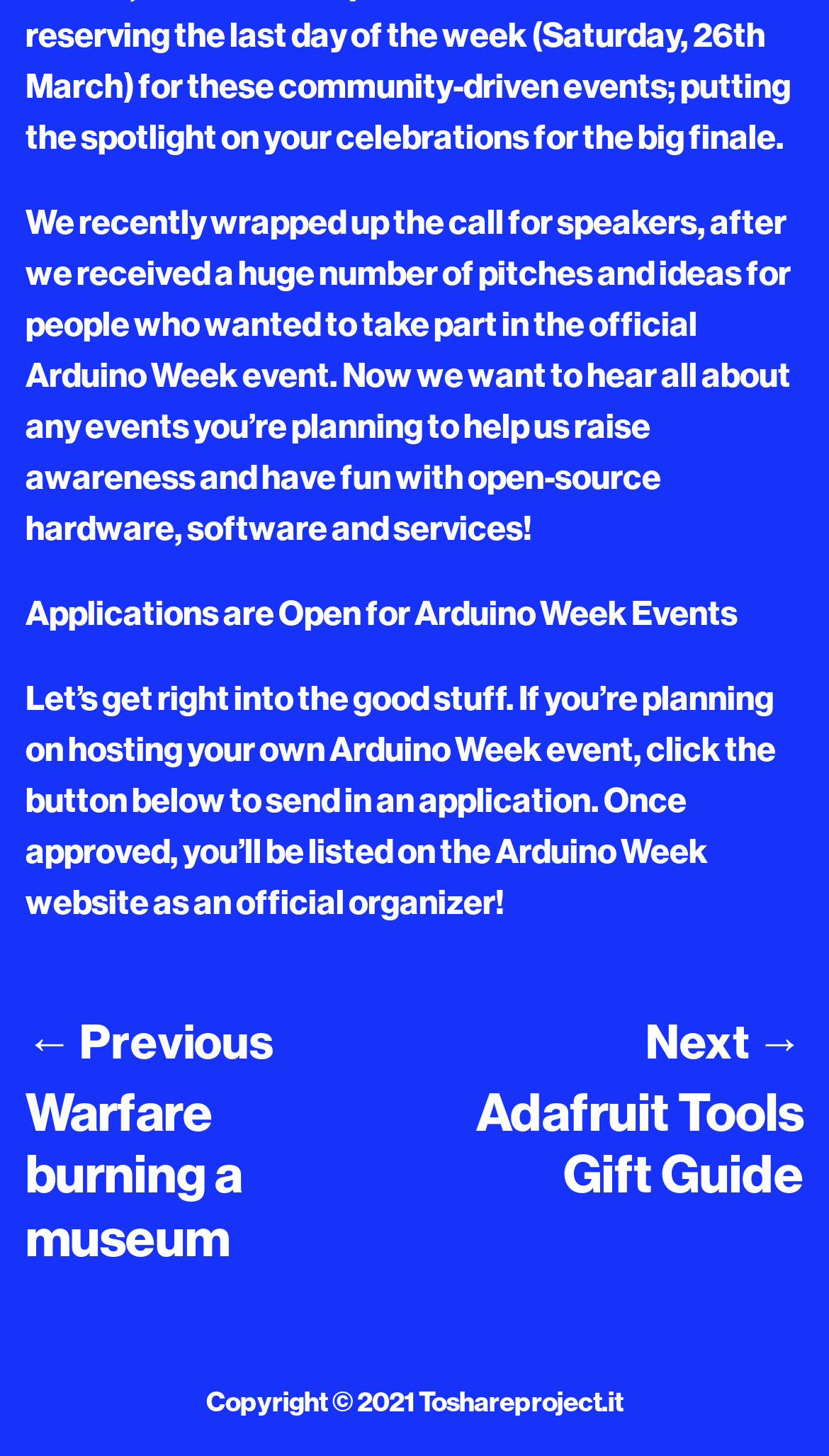What is the copyright year of this website?
Based on the visual details in the image, please answer the question thoroughly.

The copyright information at the bottom of the page states 'Copyright © 2021', indicating that the copyright year is 2021.